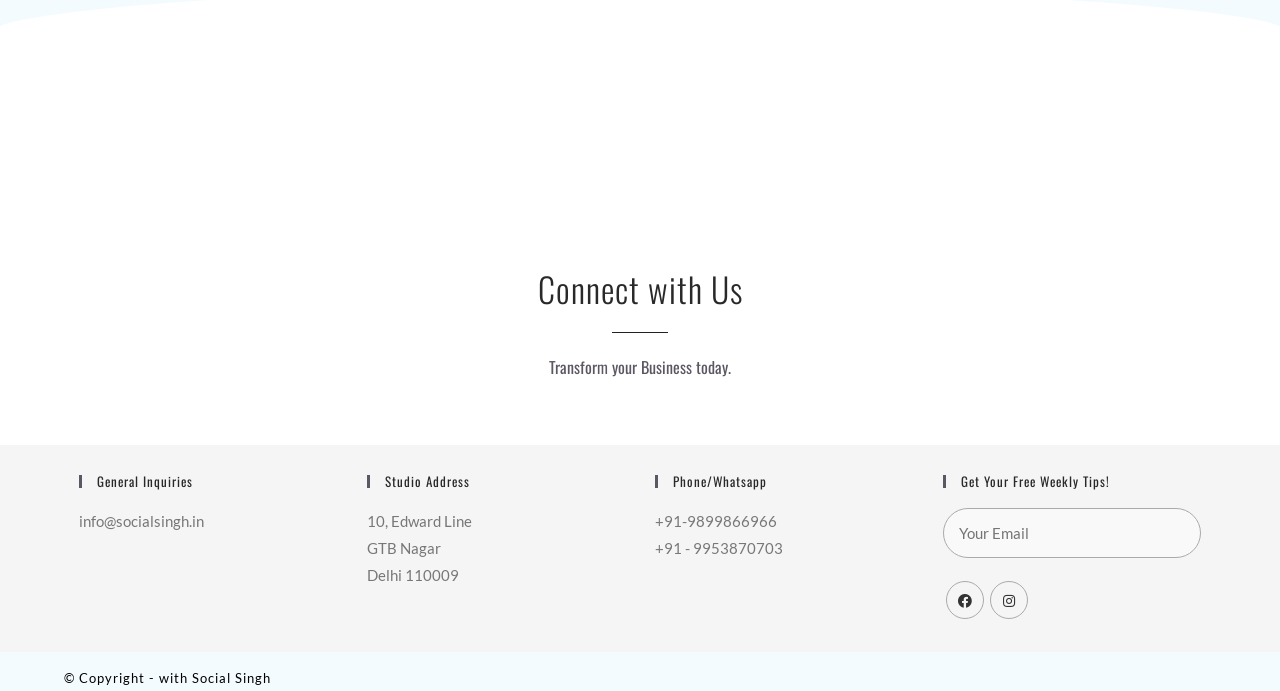Identify the bounding box of the UI element that matches this description: "Premium".

None